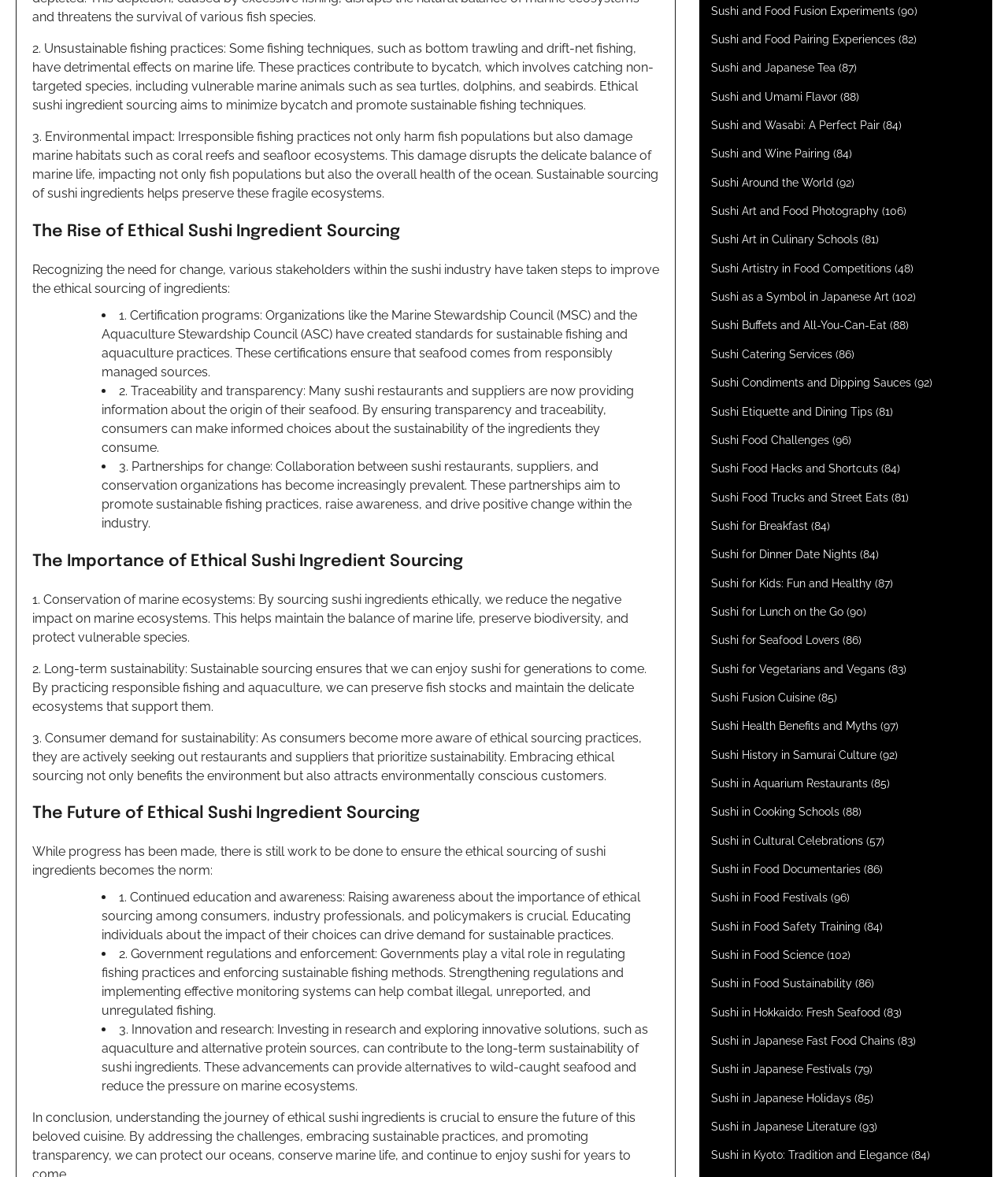Could you specify the bounding box coordinates for the clickable section to complete the following instruction: "Learn about 'The Importance of Ethical Sushi Ingredient Sourcing'"?

[0.032, 0.467, 0.654, 0.487]